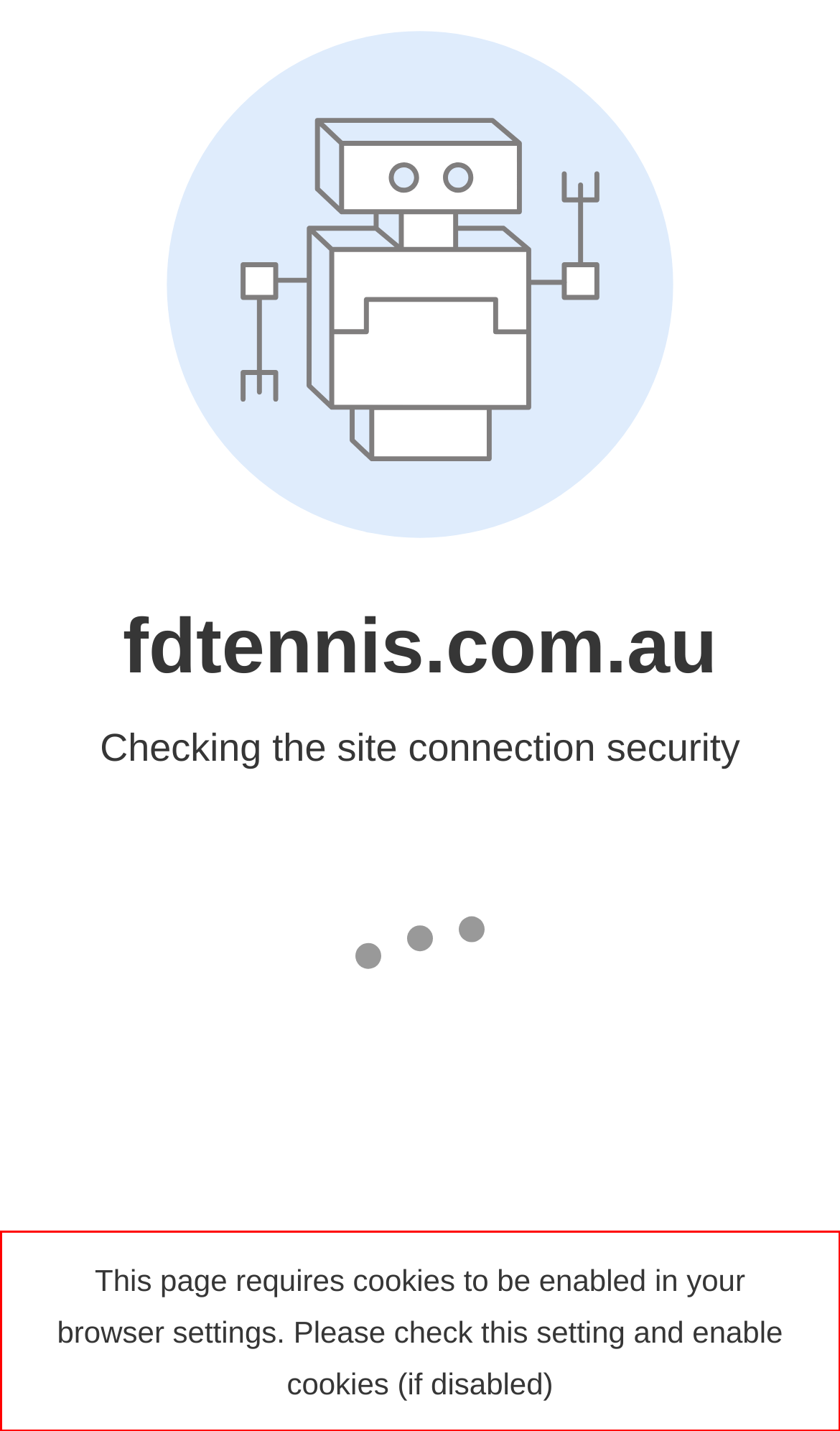Examine the webpage screenshot and use OCR to obtain the text inside the red bounding box.

This page requires cookies to be enabled in your browser settings. Please check this setting and enable cookies (if disabled)